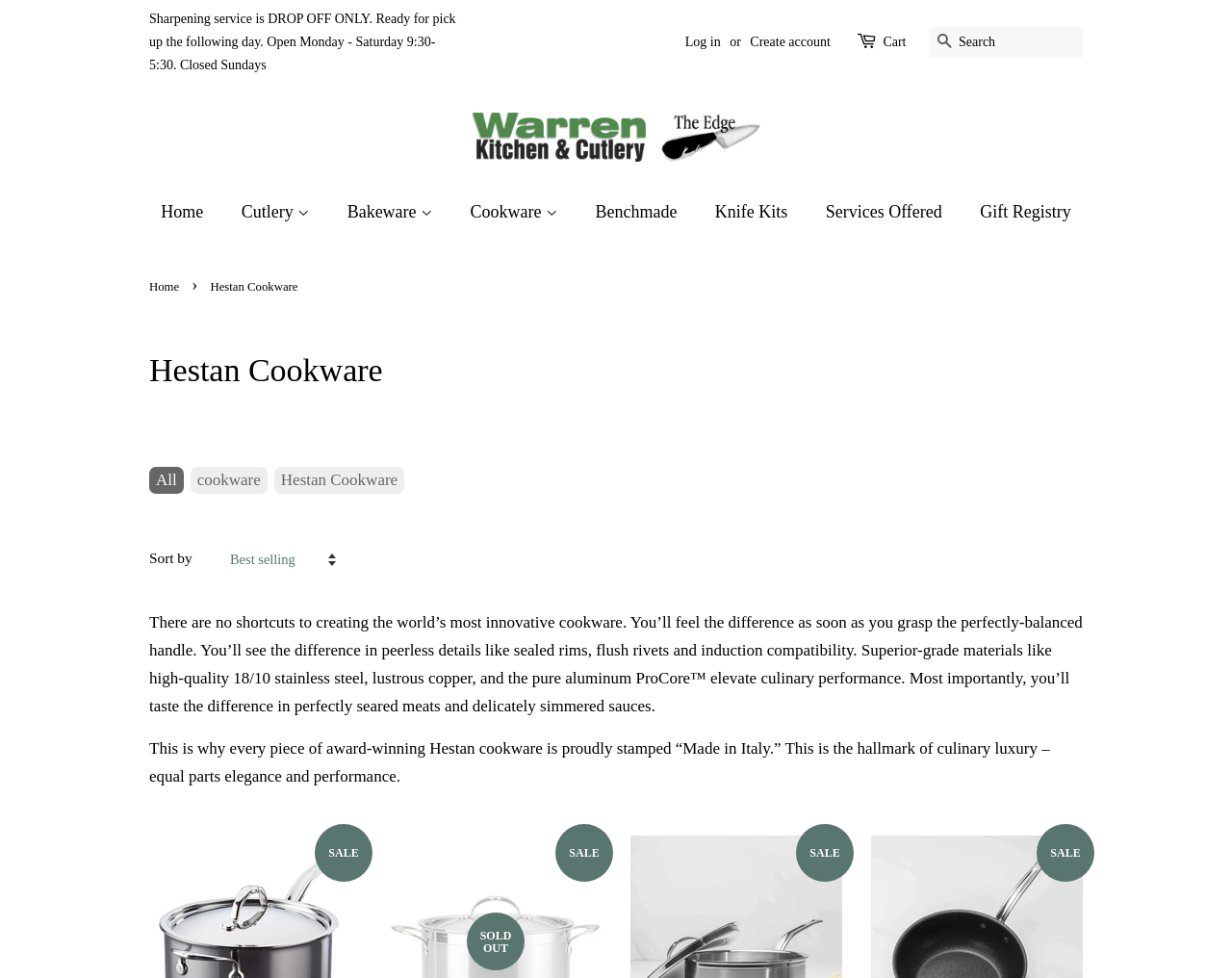Please find the bounding box coordinates of the element's region to be clicked to carry out this instruction: "View Cutlery".

[0.184, 0.195, 0.267, 0.239]